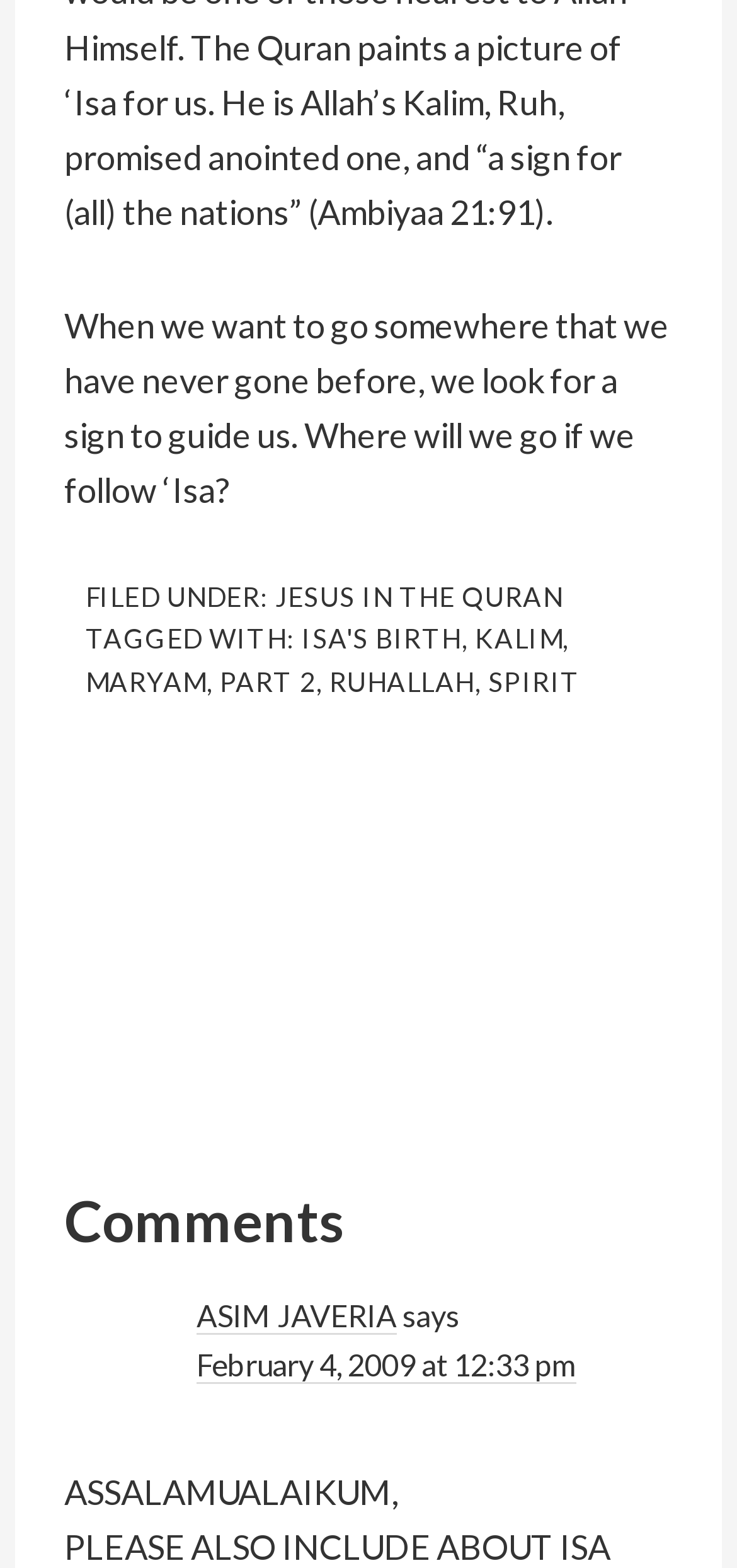Please provide a comprehensive response to the question below by analyzing the image: 
What is the topic of the article?

The topic of the article can be determined by looking at the footer section of the webpage, where it says 'FILED UNDER:' followed by a link 'JESUS IN THE QURAN'. This suggests that the article is about Jesus in the Quran.